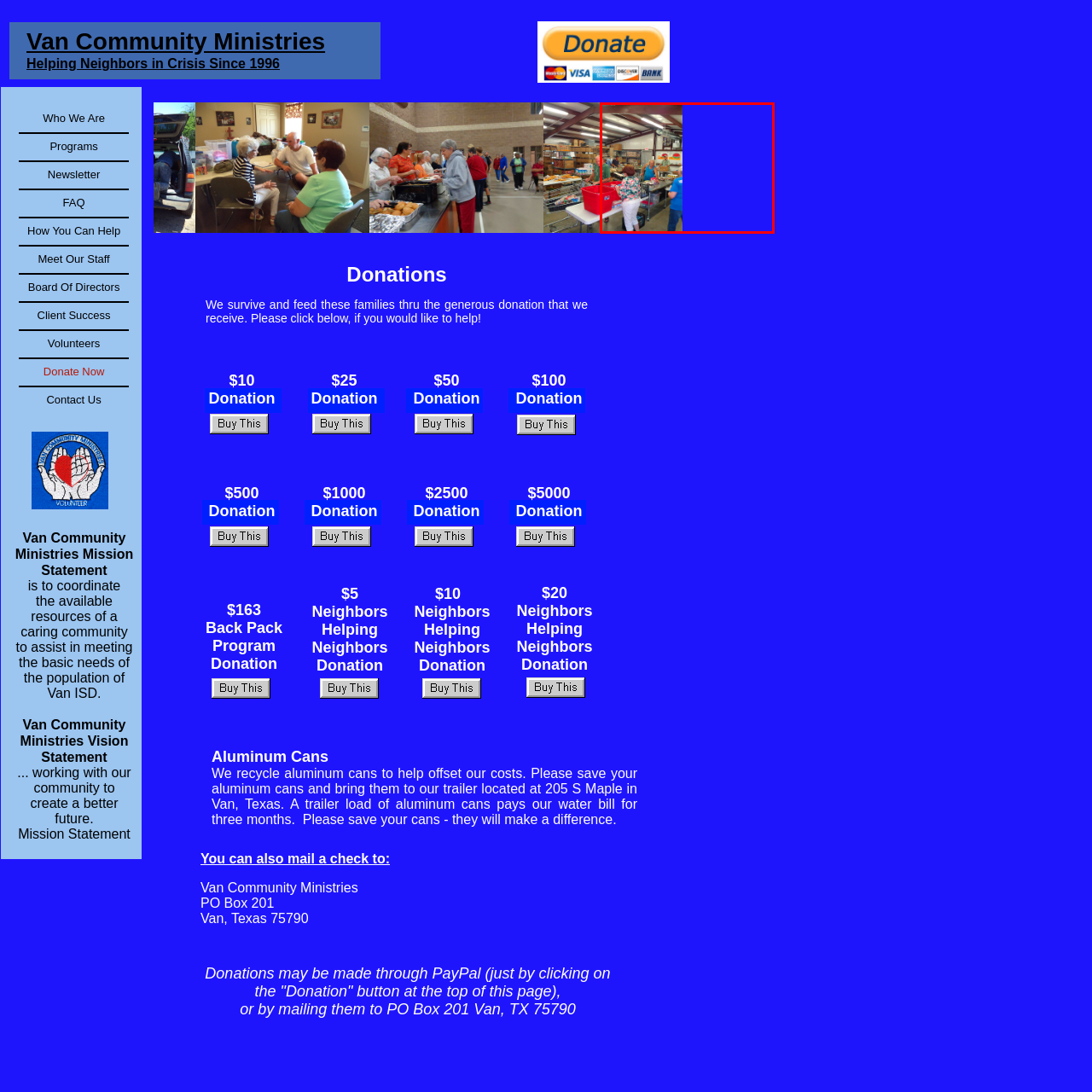Provide a thorough caption for the image that is surrounded by the red boundary.

The image depicts a bustling community food pantry or distribution center. Several individuals, including volunteers, are seen actively engaging in the process of sorting and distributing food items. The setting features a spacious interior with high ceilings and bright lighting, highlighting a welcoming atmosphere. 

In the foreground, a person wearing a floral shirt stands beside a red bin, possibly sorting through food donations. Others in the background are focused on their tasks, with shelves displaying various food products and supplies lining the walls. The activity conveys a sense of community support and collaboration, as volunteers work together to serve those in need.